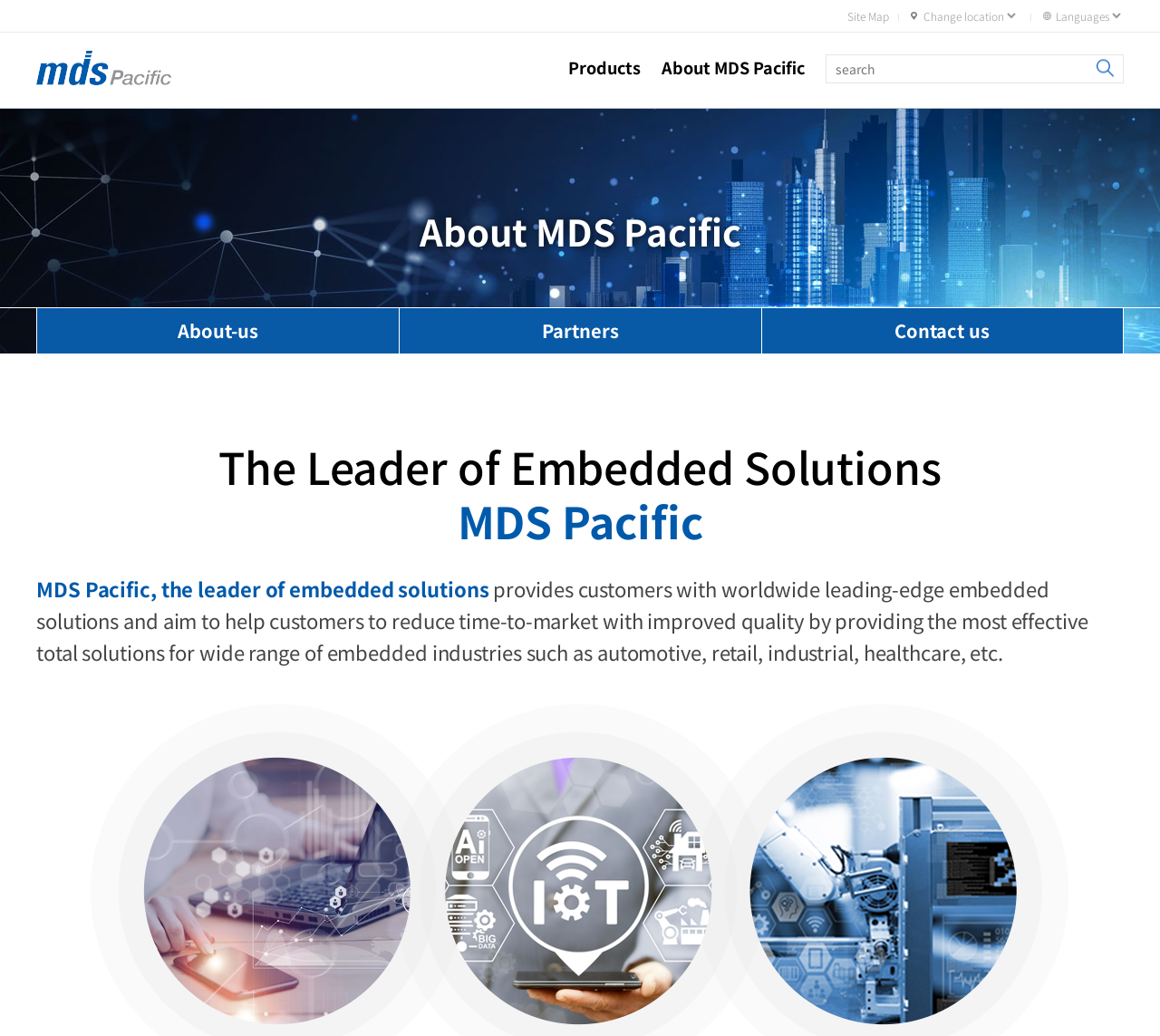What is the topic of the paragraph below the heading?
Please give a detailed and elaborate answer to the question.

The heading element has the text 'The Leader of Embedded Solutions MDS Pacific', and the subsequent paragraph describes MDS Pacific's role in providing embedded solutions, indicating that the topic of the paragraph is related to embedded solutions.